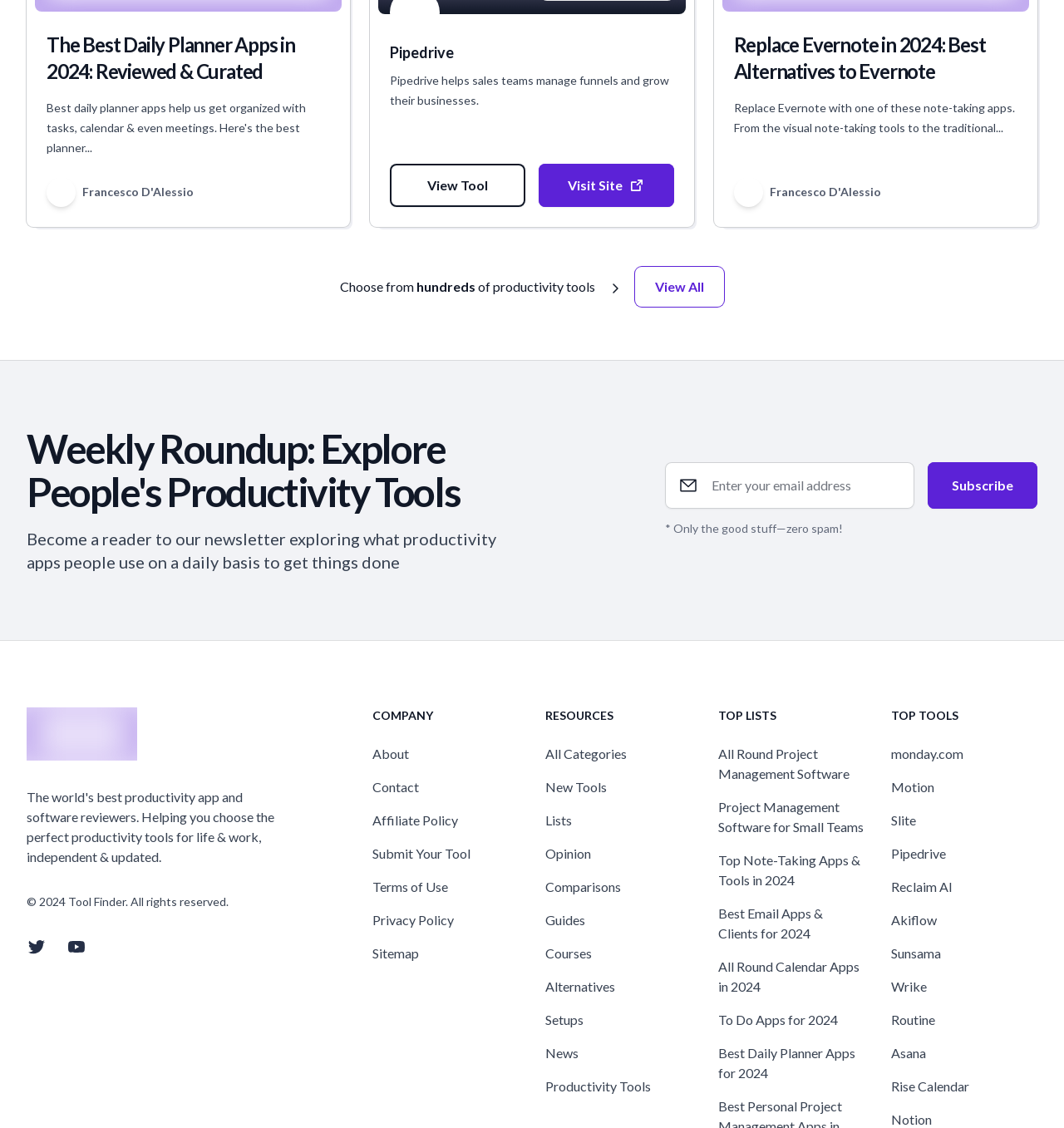Provide a brief response in the form of a single word or phrase:
How many productivity tools can you choose from?

hundreds